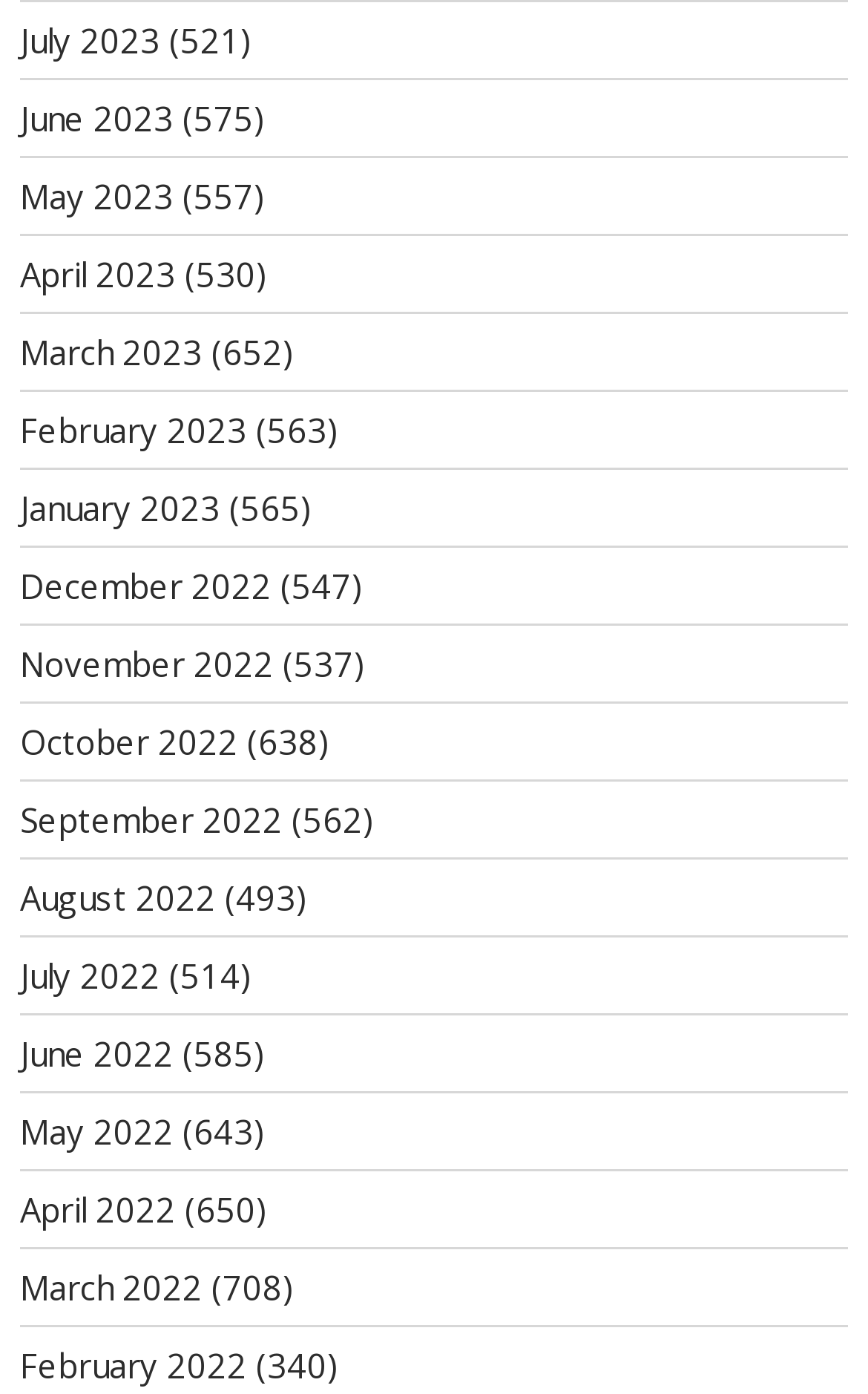Locate the bounding box coordinates of the area to click to fulfill this instruction: "View July 2023". The bounding box should be presented as four float numbers between 0 and 1, in the order [left, top, right, bottom].

[0.023, 0.013, 0.184, 0.045]